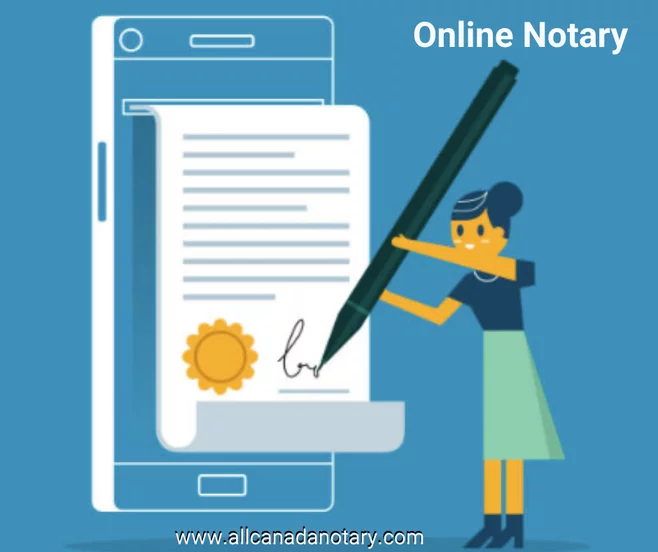Look at the image and give a detailed response to the following question: What is the background color of the image?

The background of the image is a calming blue, which emphasizes the modern, digital aspect of remote notarization and creates a sense of trust and reliability.